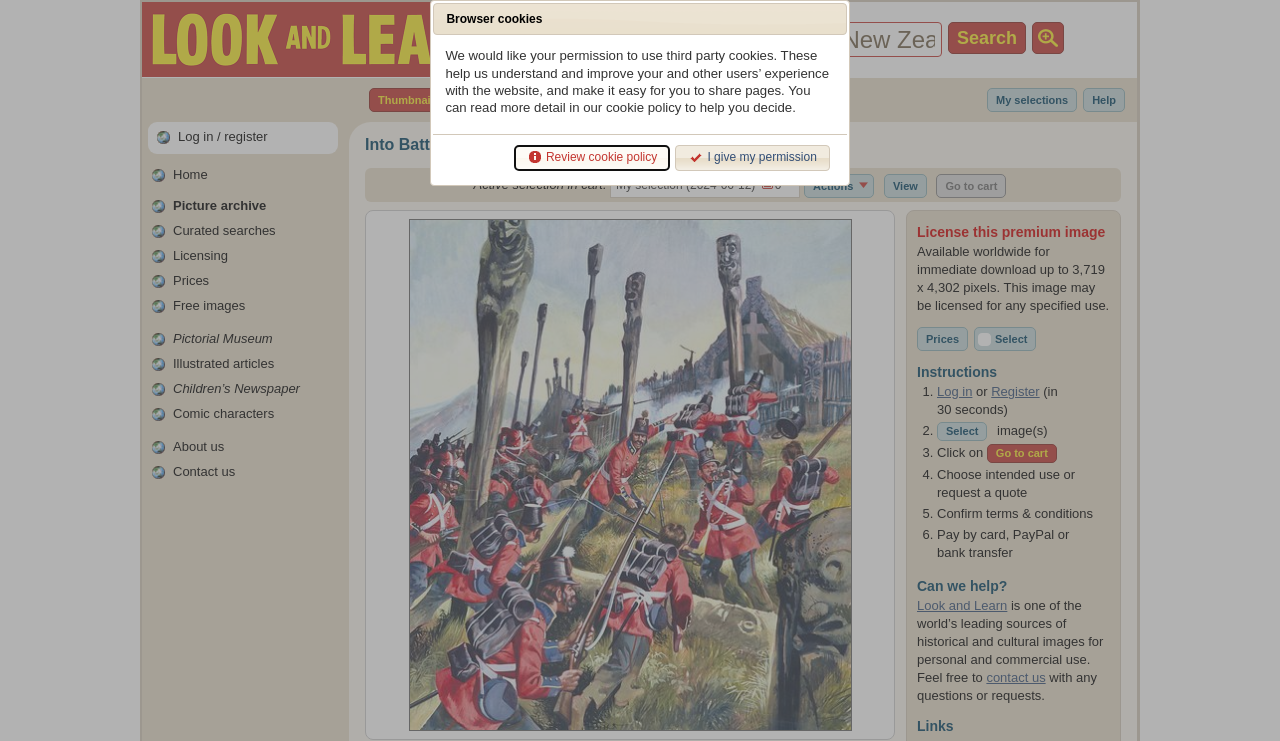Please identify the bounding box coordinates of the element's region that I should click in order to complete the following instruction: "License this premium image". The bounding box coordinates consist of four float numbers between 0 and 1, i.e., [left, top, right, bottom].

[0.716, 0.301, 0.867, 0.325]